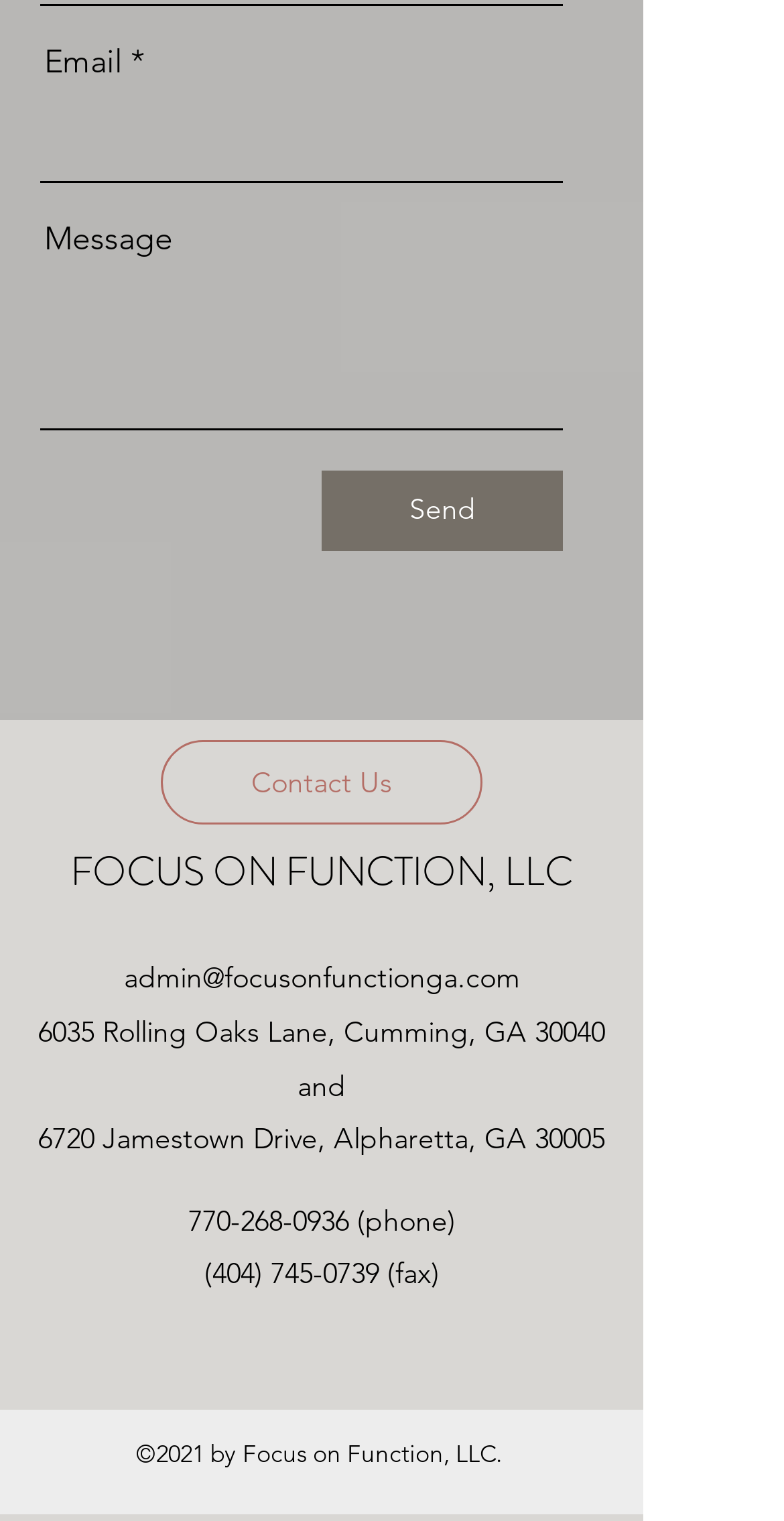Please provide a detailed answer to the question below based on the screenshot: 
What is the purpose of the 'Send' button?

The 'Send' button is located below the 'Message' textbox, indicating that it is used to send the message written in the textbox. This is likely a contact form, allowing users to send a message to the company.